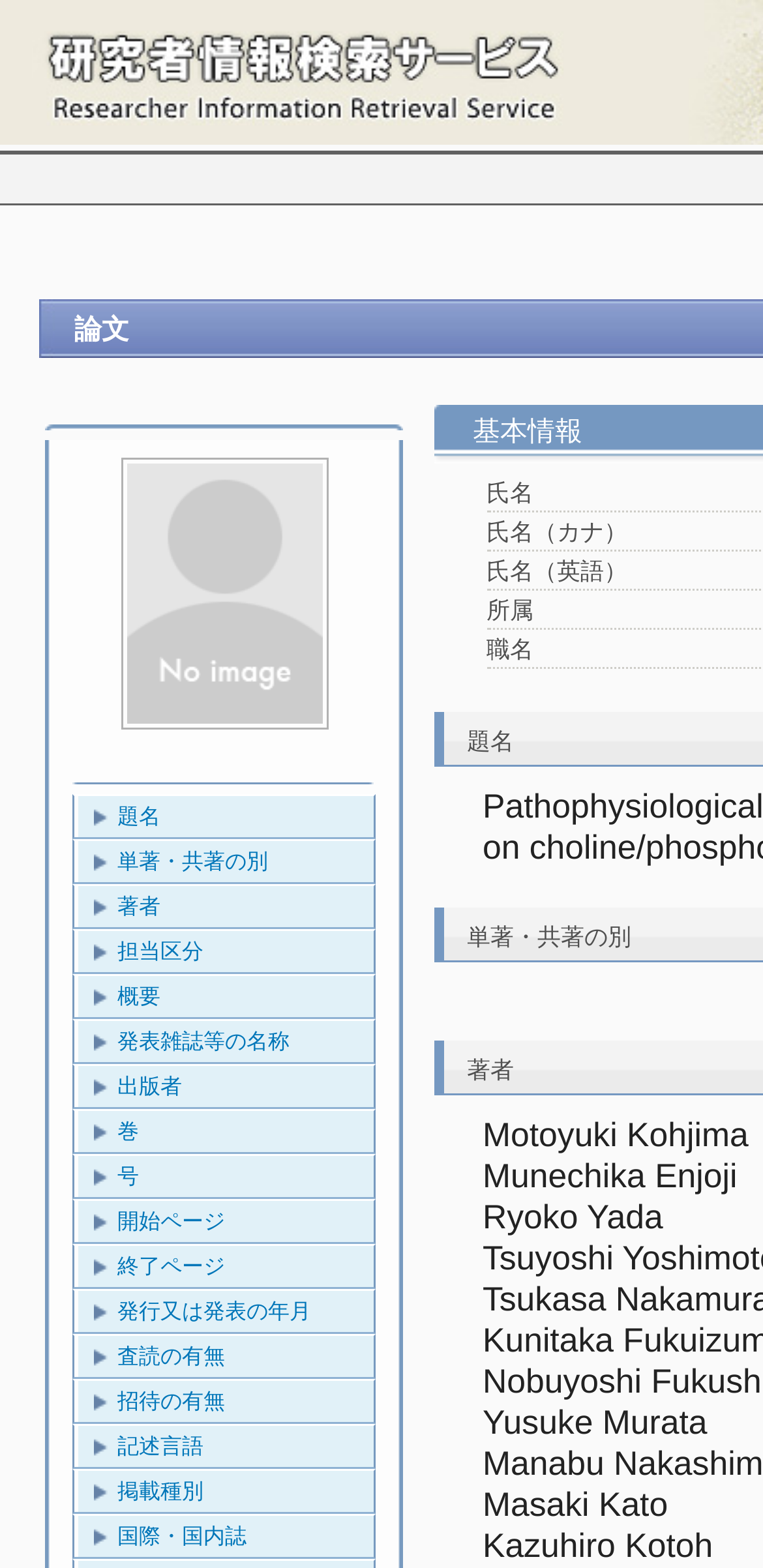How many authors are listed?
Please provide a single word or phrase as your answer based on the image.

6